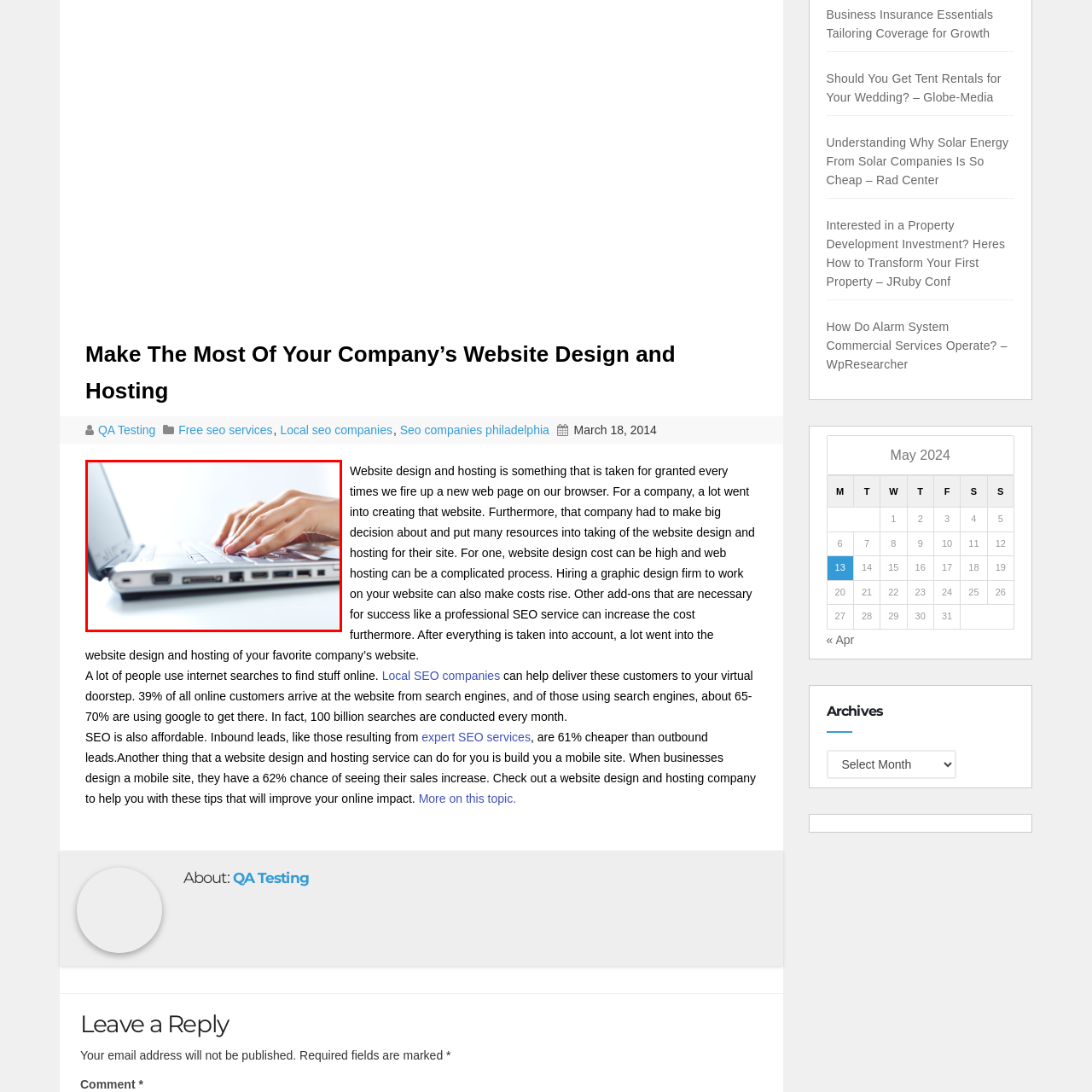What is the surface beneath the laptop?
View the image highlighted by the red bounding box and provide your answer in a single word or a brief phrase.

light-colored